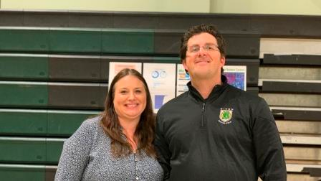What is the color of the bleachers in the background? Refer to the image and provide a one-word or short phrase answer.

Black and green